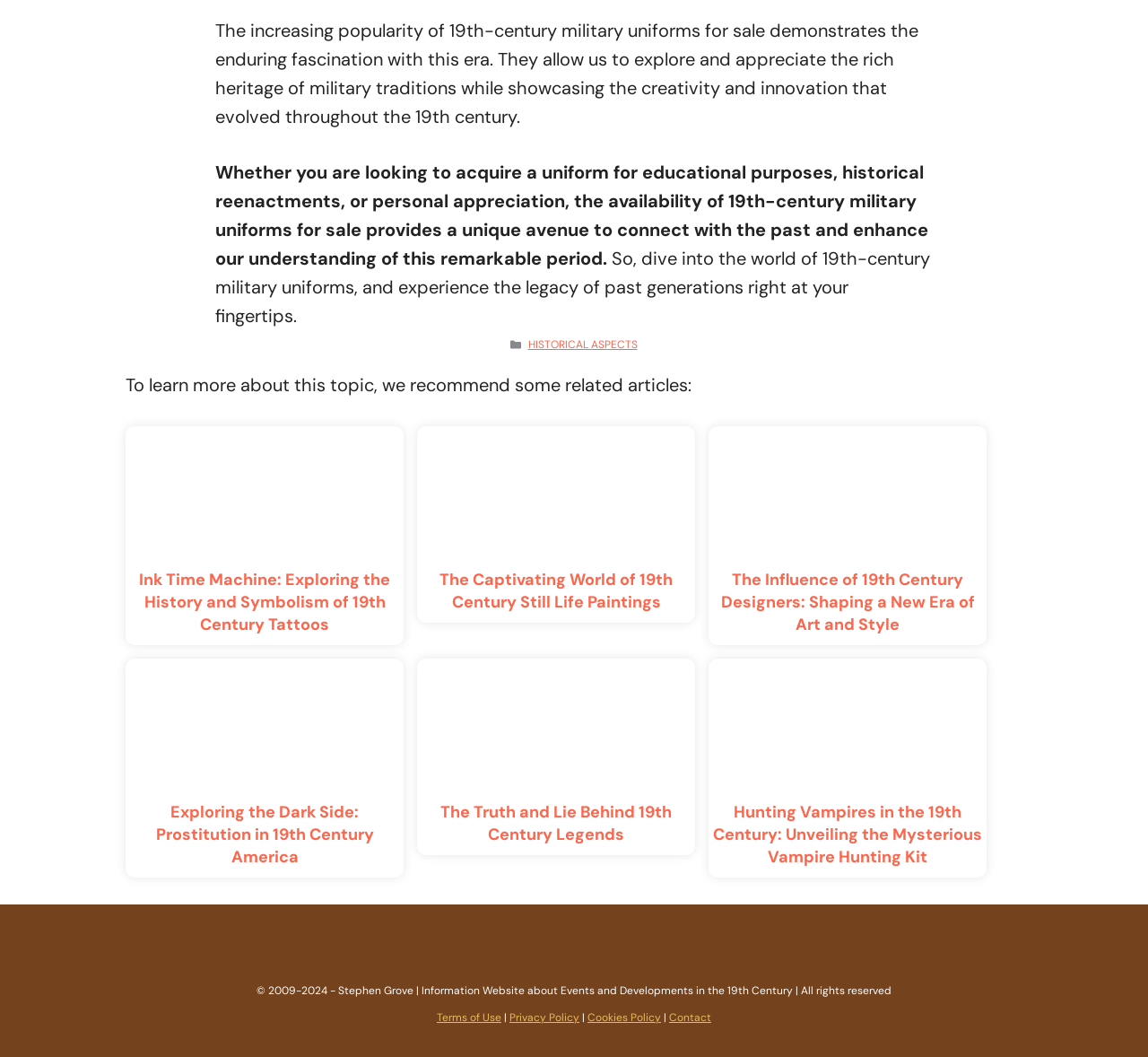Please find the bounding box coordinates for the clickable element needed to perform this instruction: "Explore the 'Terms of Use' page".

[0.38, 0.956, 0.437, 0.97]